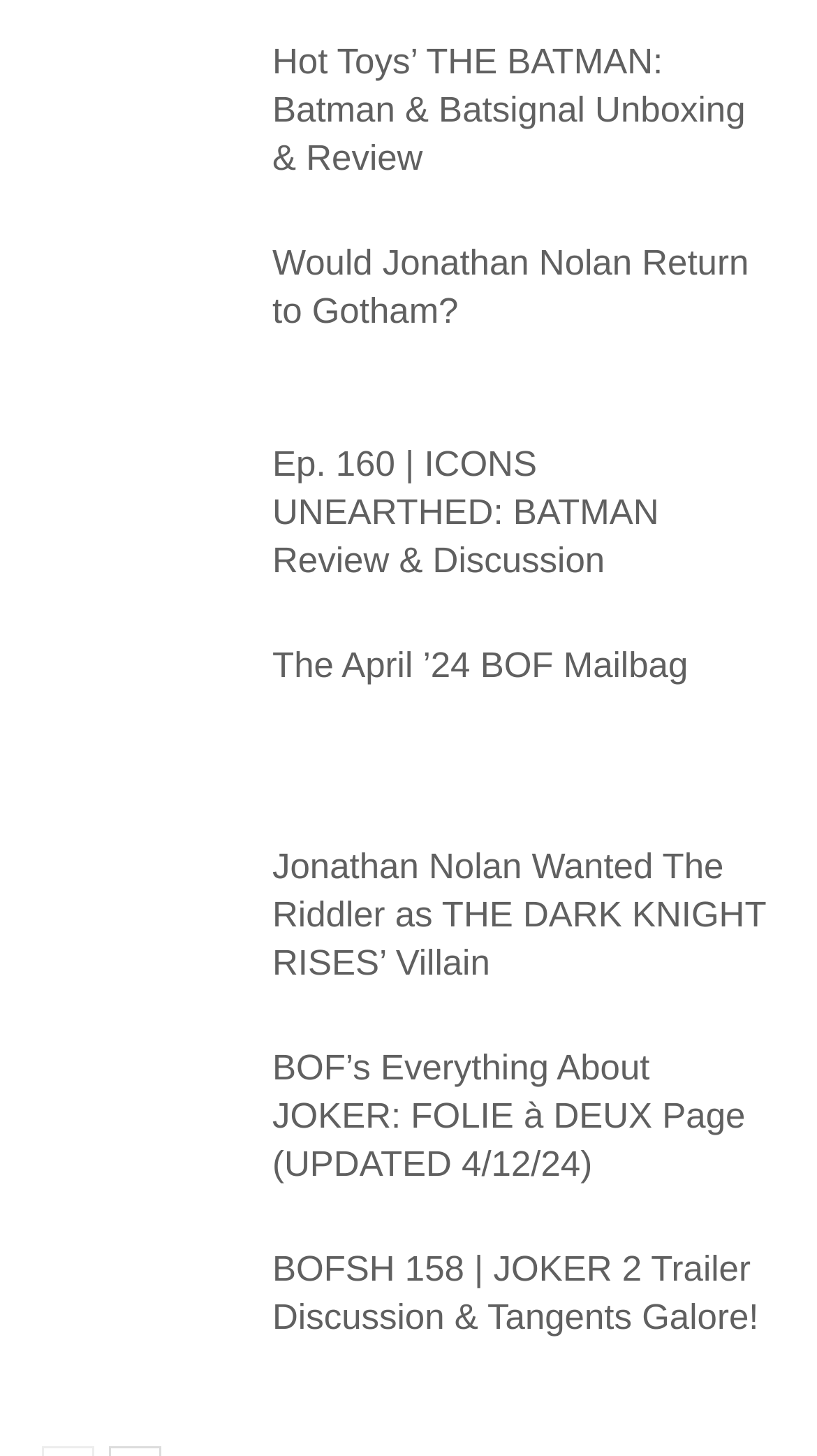Show the bounding box coordinates for the element that needs to be clicked to execute the following instruction: "Read about Jonathan Nolan’s villain choice for THE DARK KNIGHT RISES". Provide the coordinates in the form of four float numbers between 0 and 1, i.e., [left, top, right, bottom].

[0.051, 0.579, 0.308, 0.678]